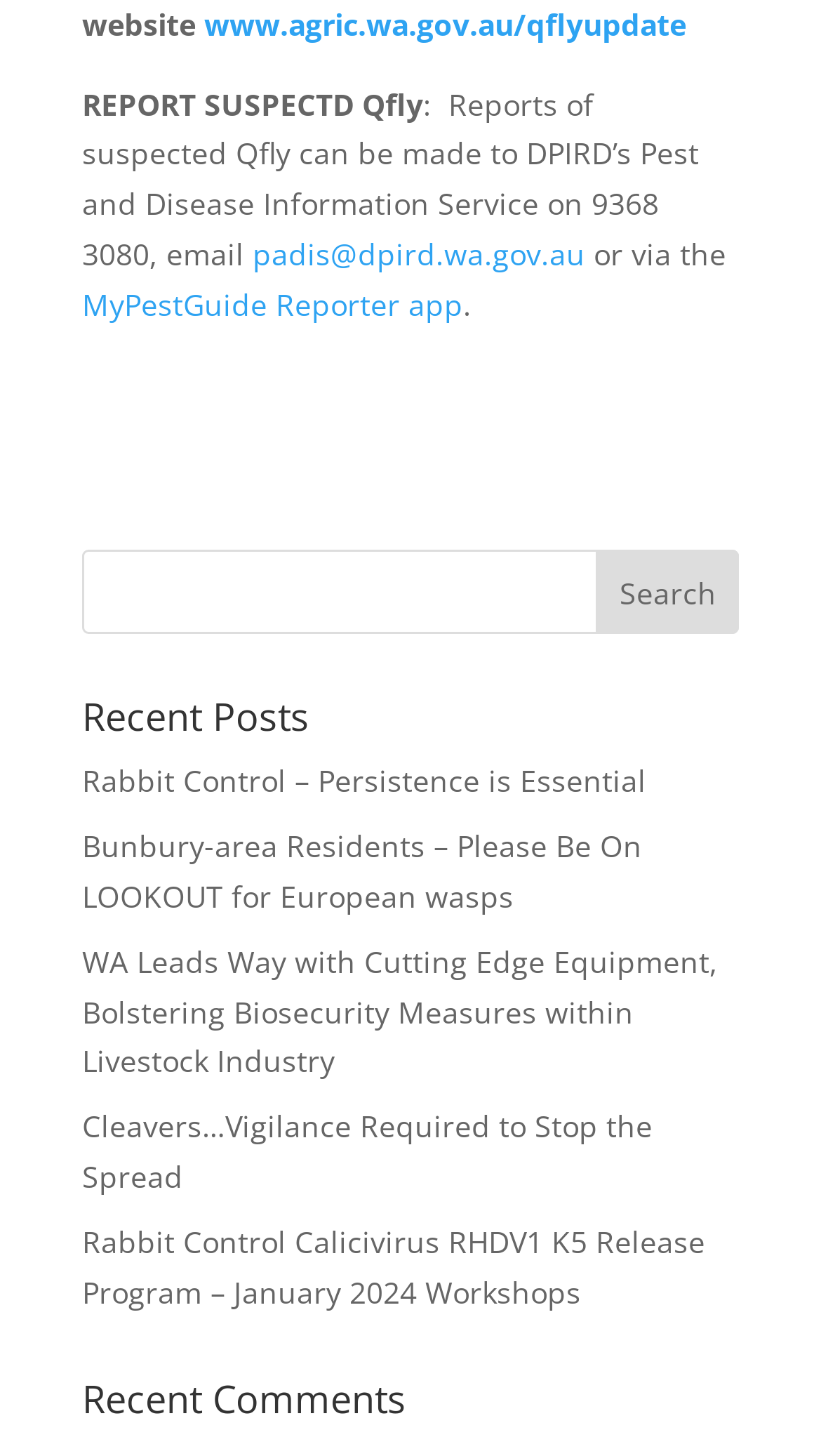Please give a one-word or short phrase response to the following question: 
How many headings are there on the webpage?

2